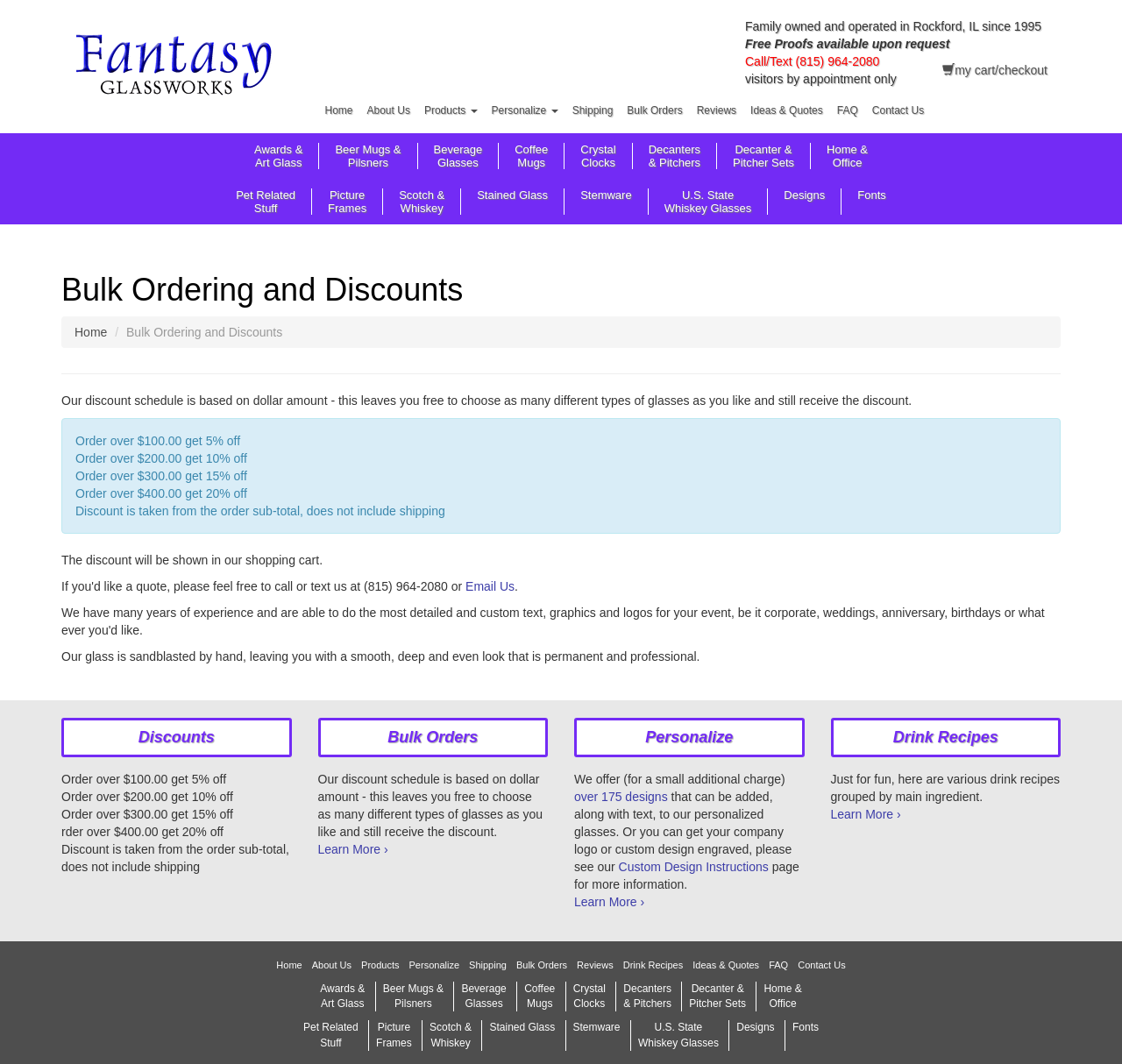Please identify the bounding box coordinates of the region to click in order to complete the given instruction: "Email Us". The coordinates should be four float numbers between 0 and 1, i.e., [left, top, right, bottom].

[0.415, 0.544, 0.459, 0.557]